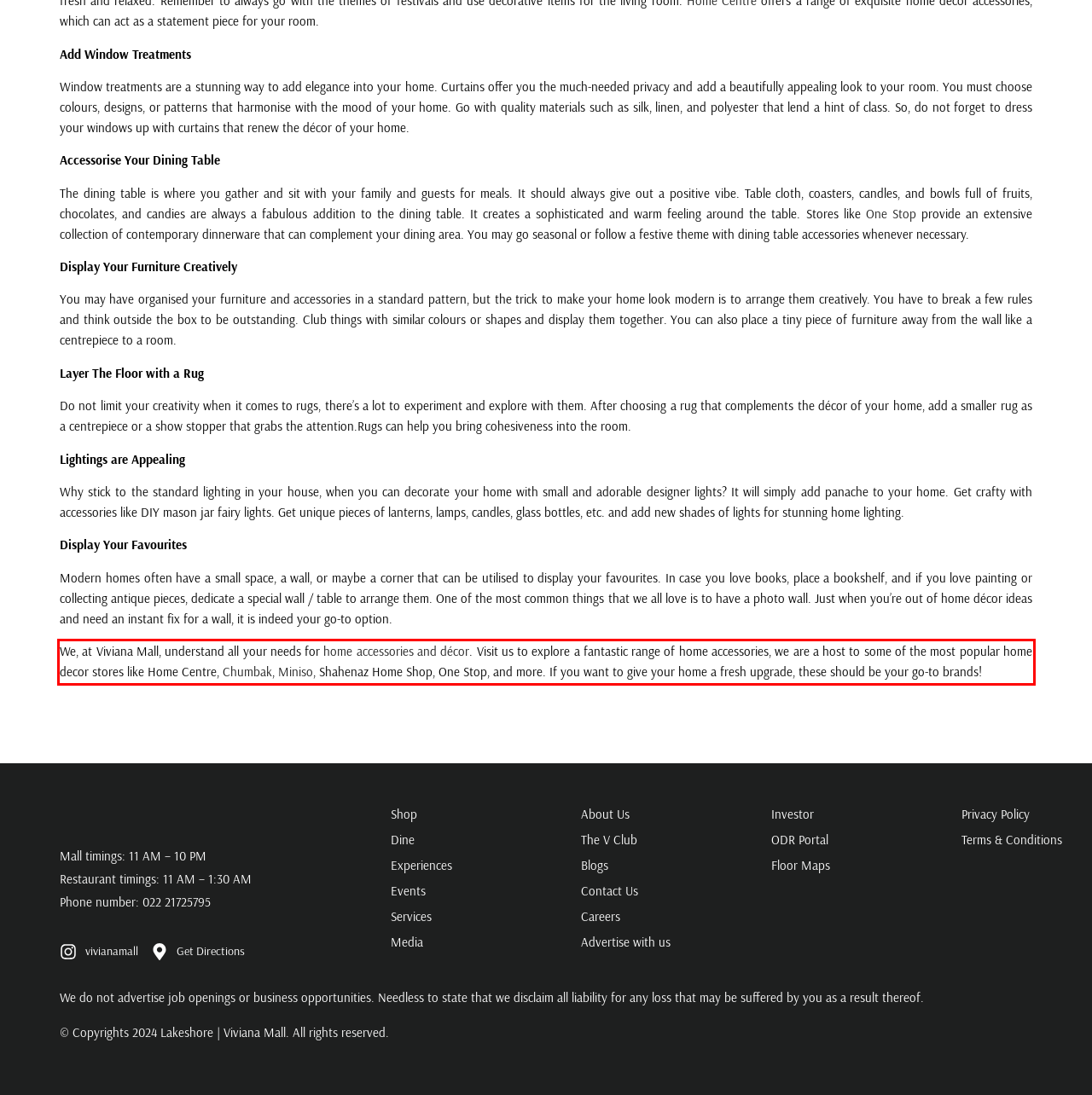Given the screenshot of a webpage, identify the red rectangle bounding box and recognize the text content inside it, generating the extracted text.

We, at Viviana Mall, understand all your needs for home accessories and décor. Visit us to explore a fantastic range of home accessories, we are a host to some of the most popular home decor stores like Home Centre, Chumbak, Miniso, Shahenaz Home Shop, One Stop, and more. If you want to give your home a fresh upgrade, these should be your go-to brands!